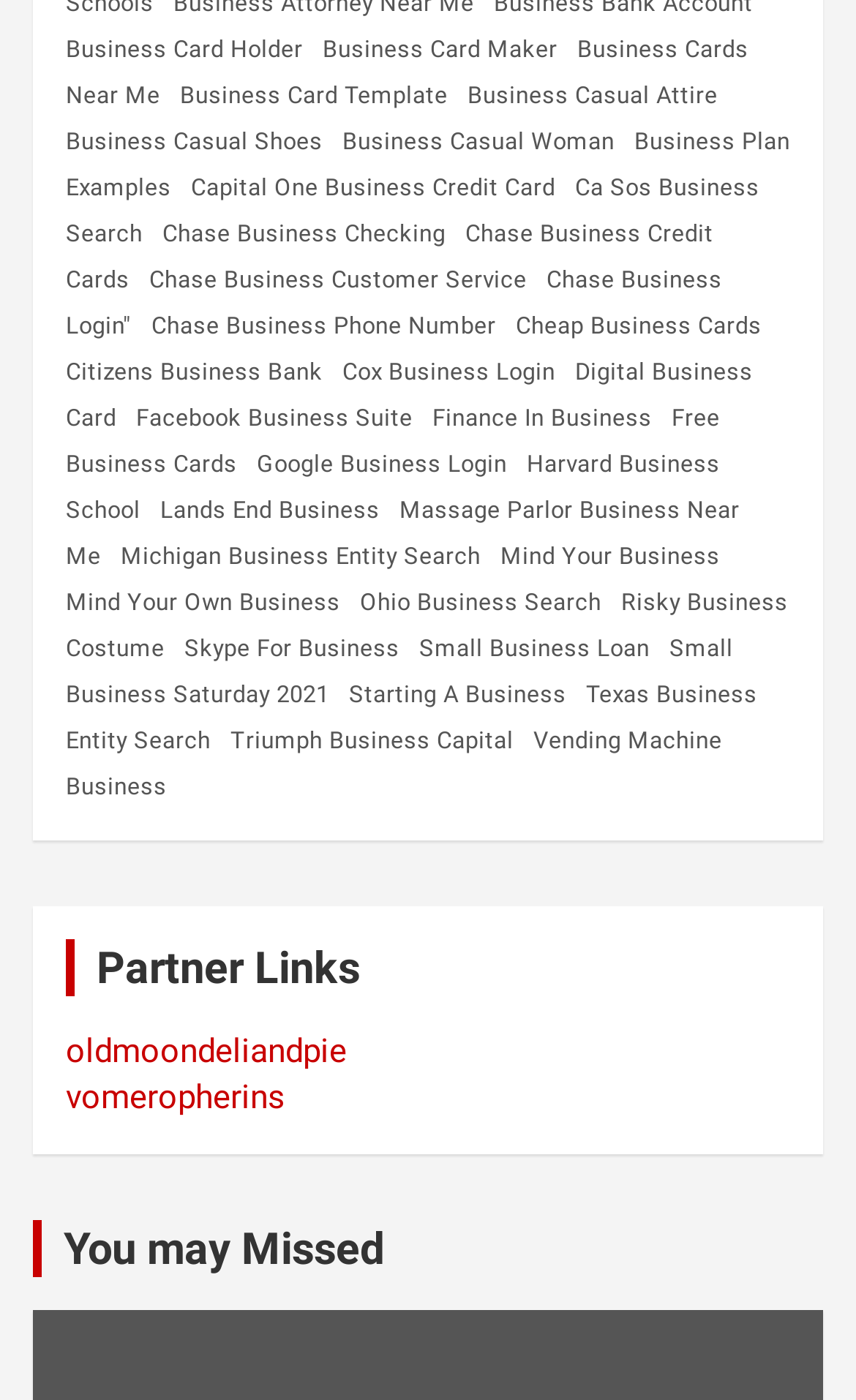What is the title of the second heading on this webpage?
Using the image provided, answer with just one word or phrase.

Partner Links